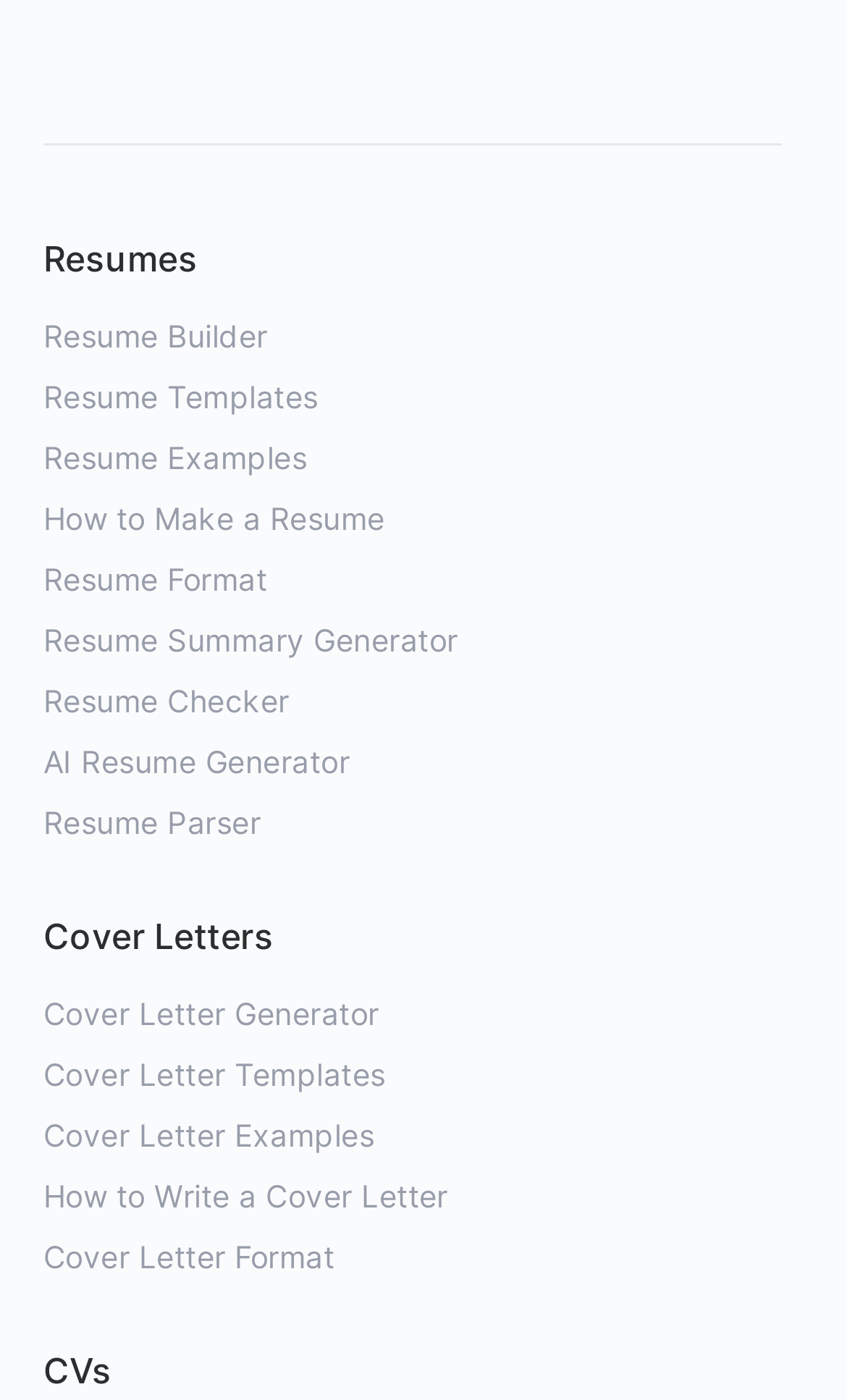Determine the coordinates of the bounding box that should be clicked to complete the instruction: "Explore Resume Examples". The coordinates should be represented by four float numbers between 0 and 1: [left, top, right, bottom].

[0.051, 0.313, 0.363, 0.34]